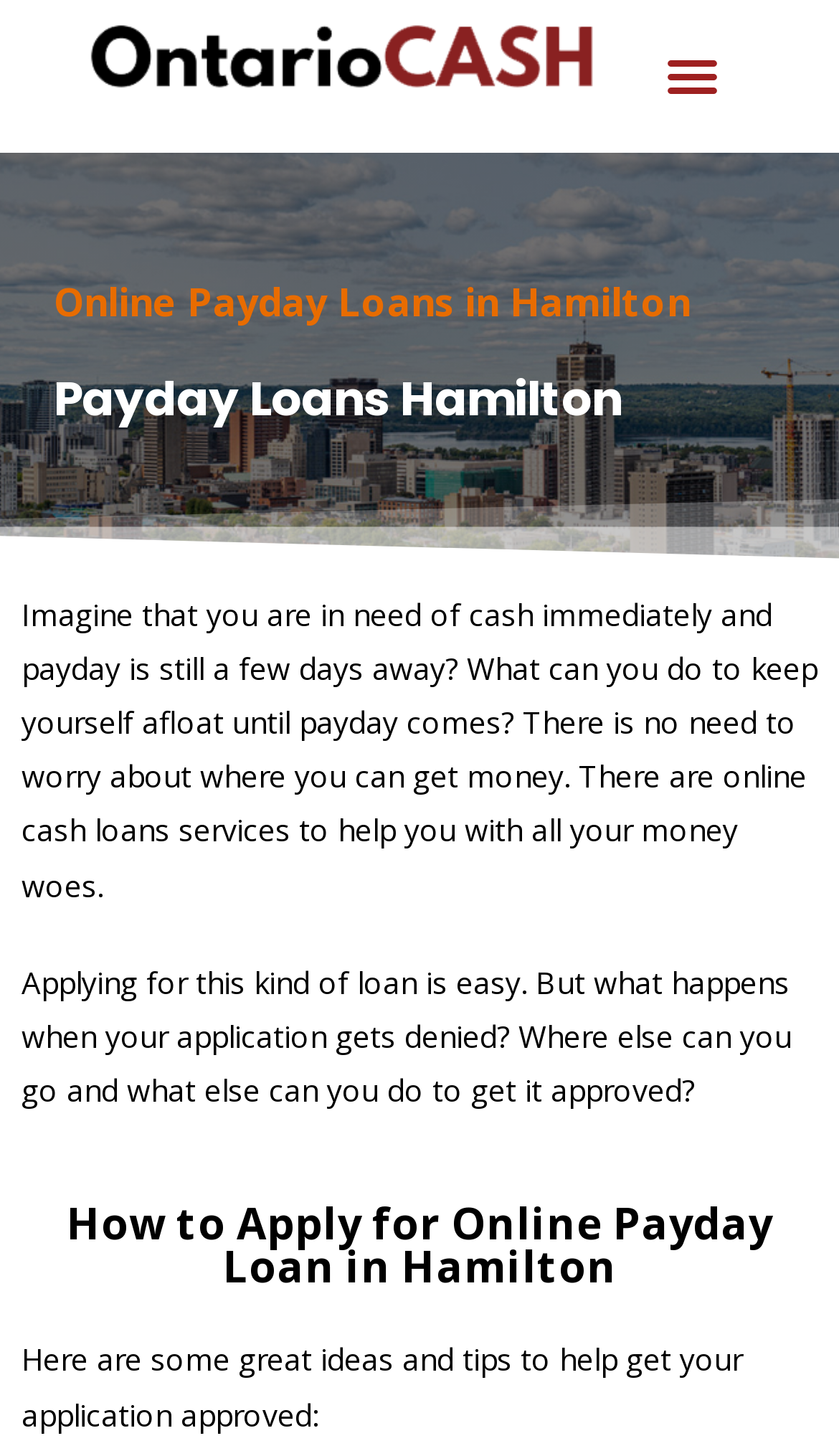Can you find and provide the title of the webpage?

Payday Loans Hamilton